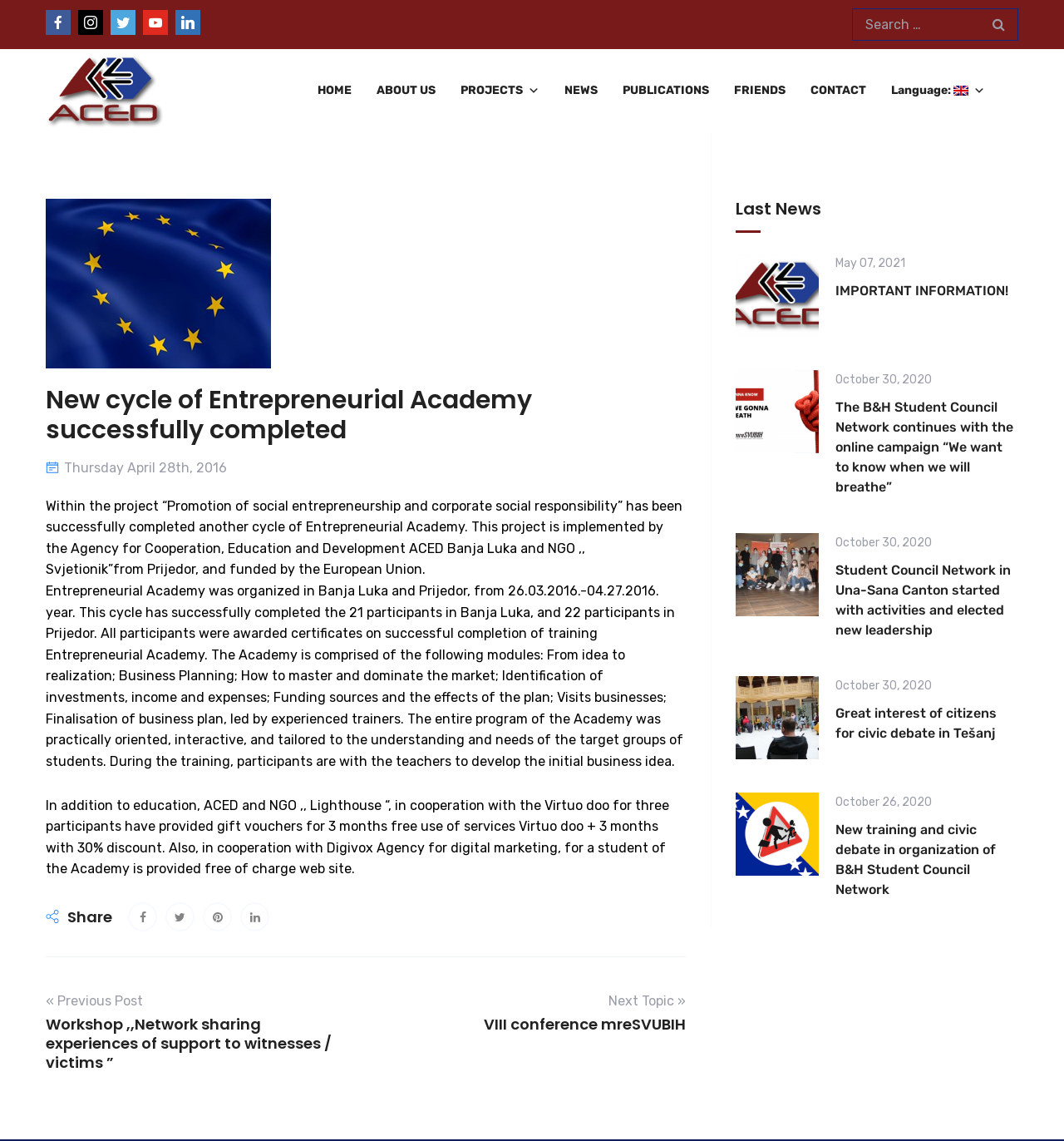Determine the bounding box coordinates of the section I need to click to execute the following instruction: "Search for something". Provide the coordinates as four float numbers between 0 and 1, i.e., [left, top, right, bottom].

[0.801, 0.007, 0.957, 0.036]